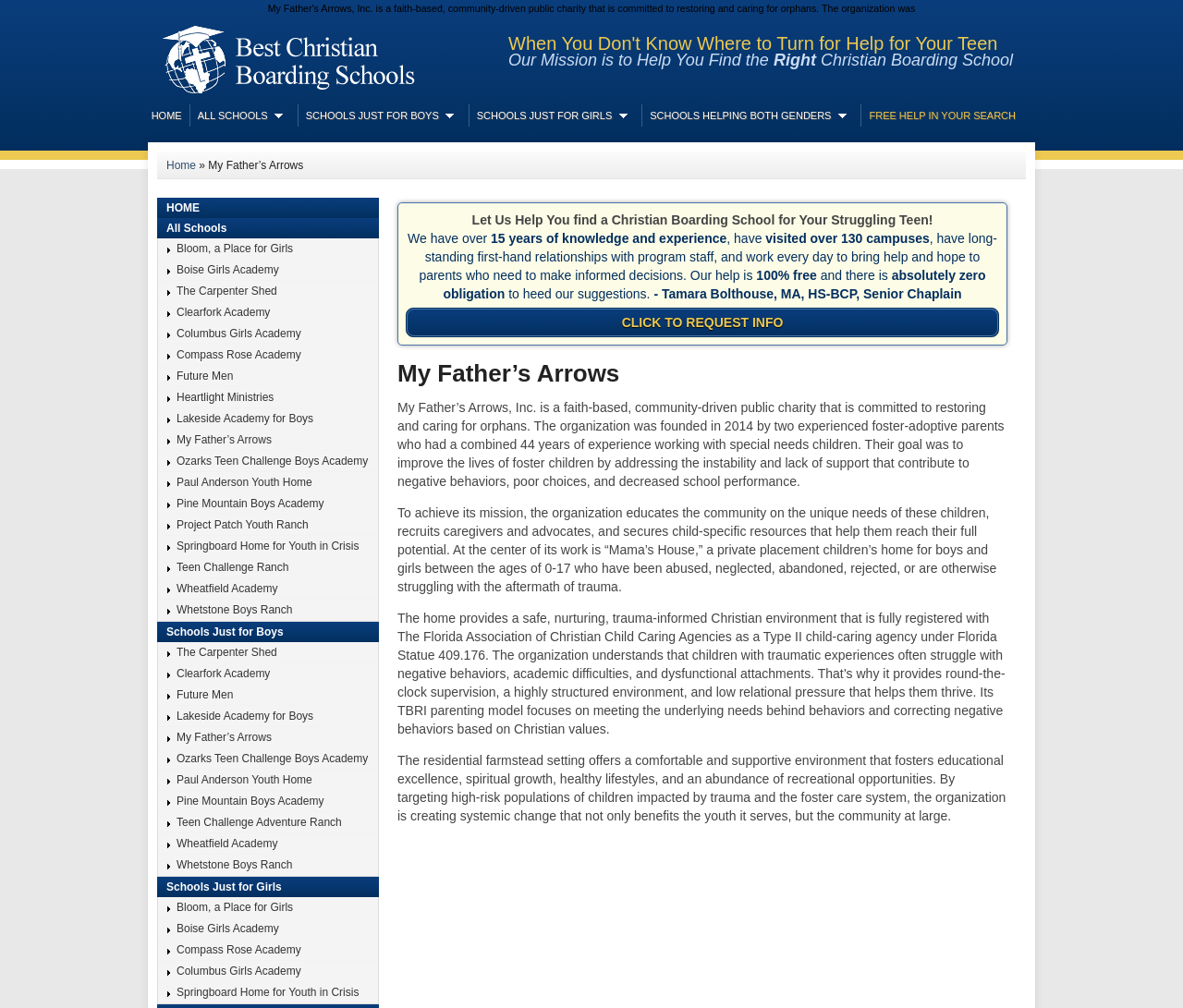What is the name of the children's home?
Please provide a detailed answer to the question.

The organization has a private placement children's home called 'Mama's House' that provides a safe, nurturing, trauma-informed Christian environment for boys and girls between the ages of 0-17 who have been abused, neglected, abandoned, rejected, or are otherwise struggling with the aftermath of trauma.